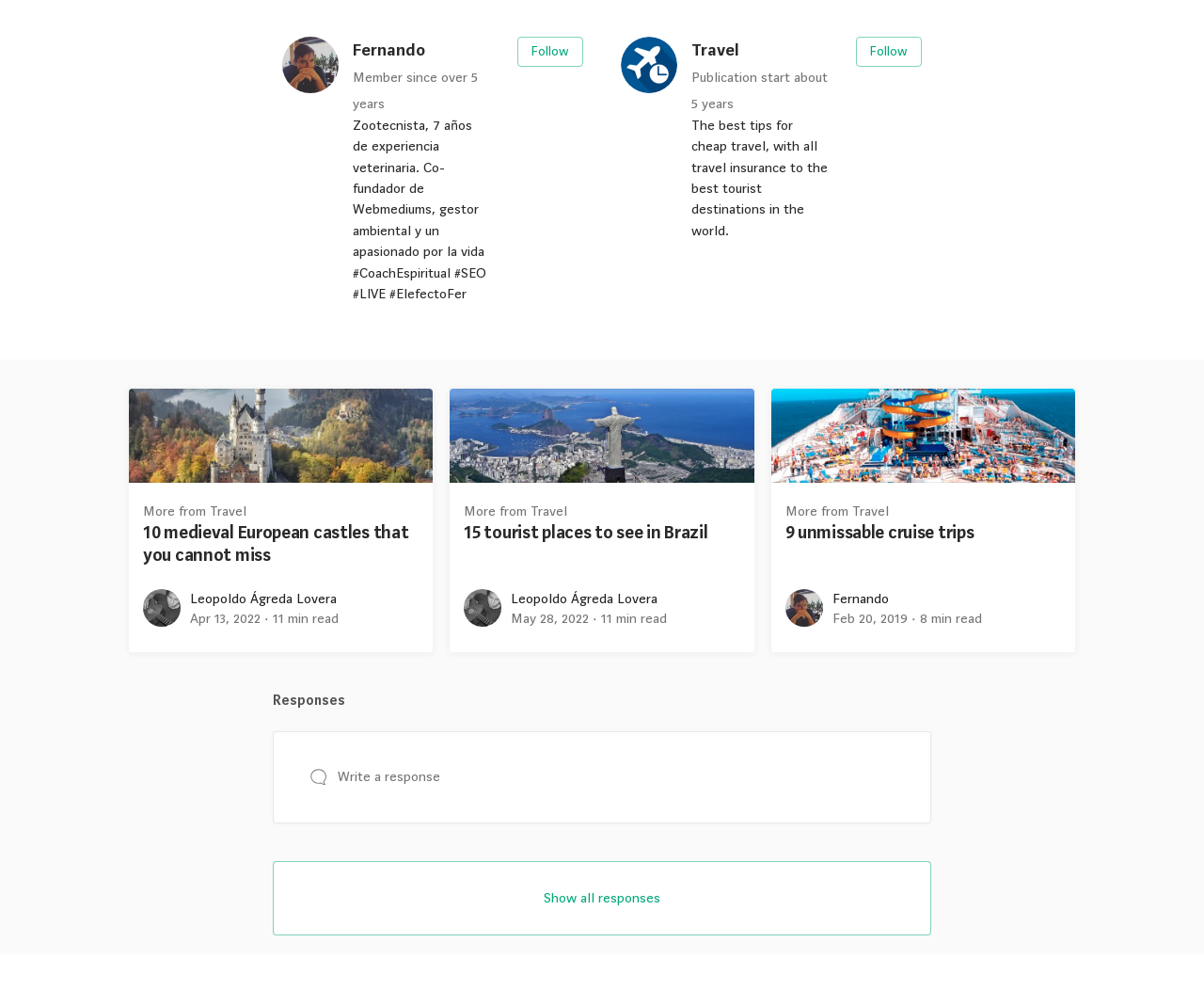Determine the bounding box coordinates of the UI element described by: "9 unmissable cruise trips".

[0.652, 0.527, 0.881, 0.55]